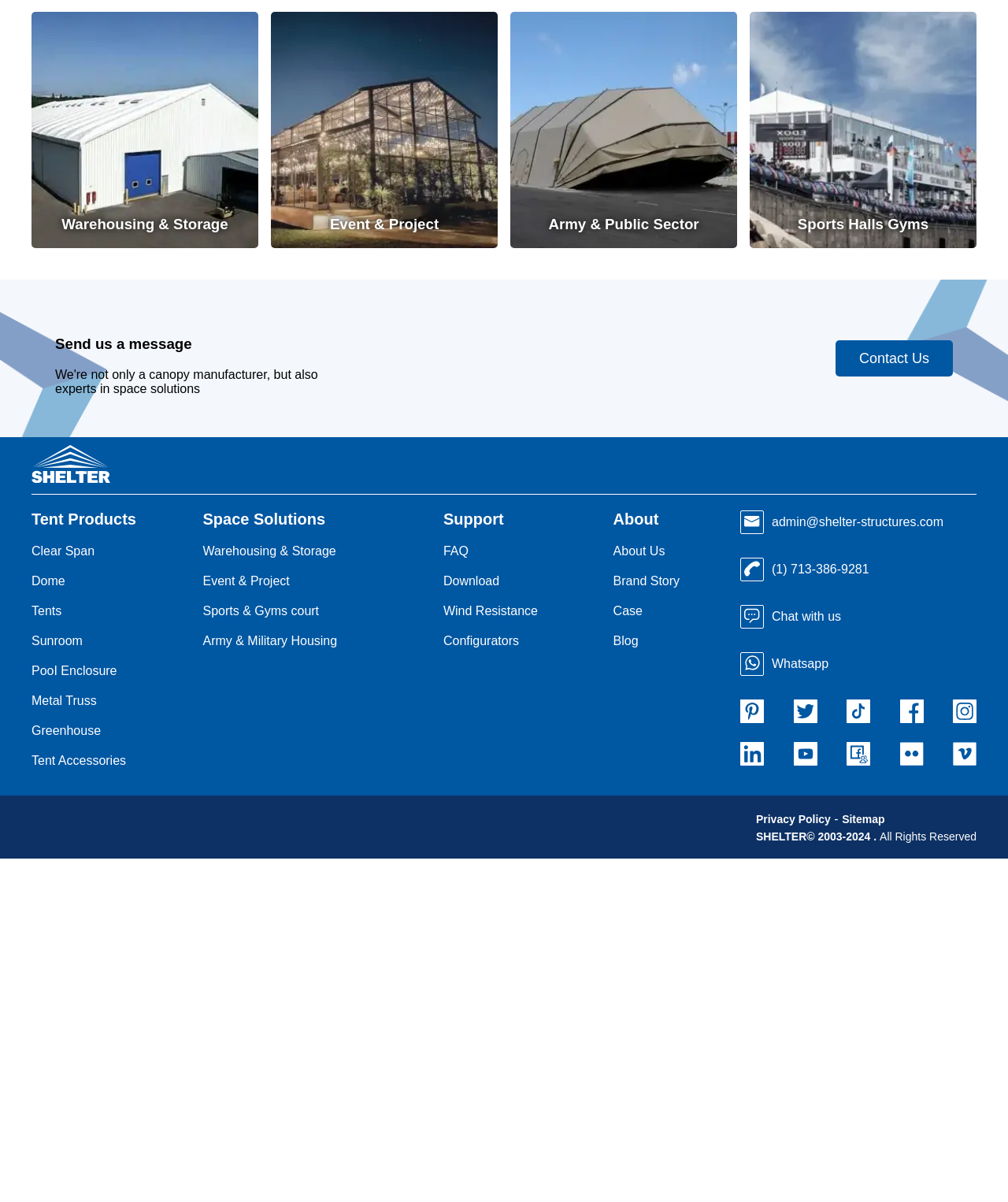Could you indicate the bounding box coordinates of the region to click in order to complete this instruction: "Contact Us".

[0.829, 0.283, 0.945, 0.313]